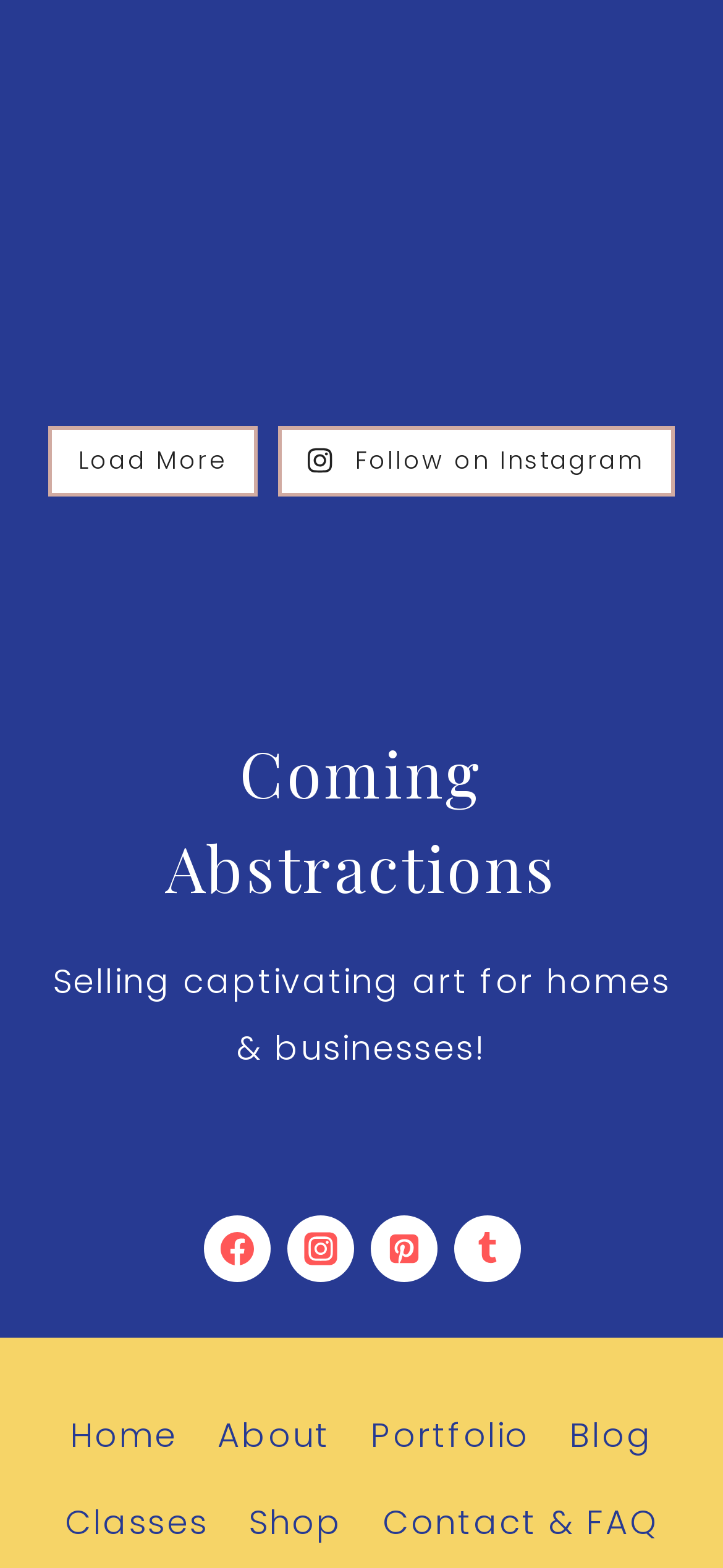Use the information in the screenshot to answer the question comprehensively: How many navigation links are in the footer?

The footer navigation contains seven links, which are Home, About, Portfolio, Blog, Classes, Shop, and Contact & FAQ.